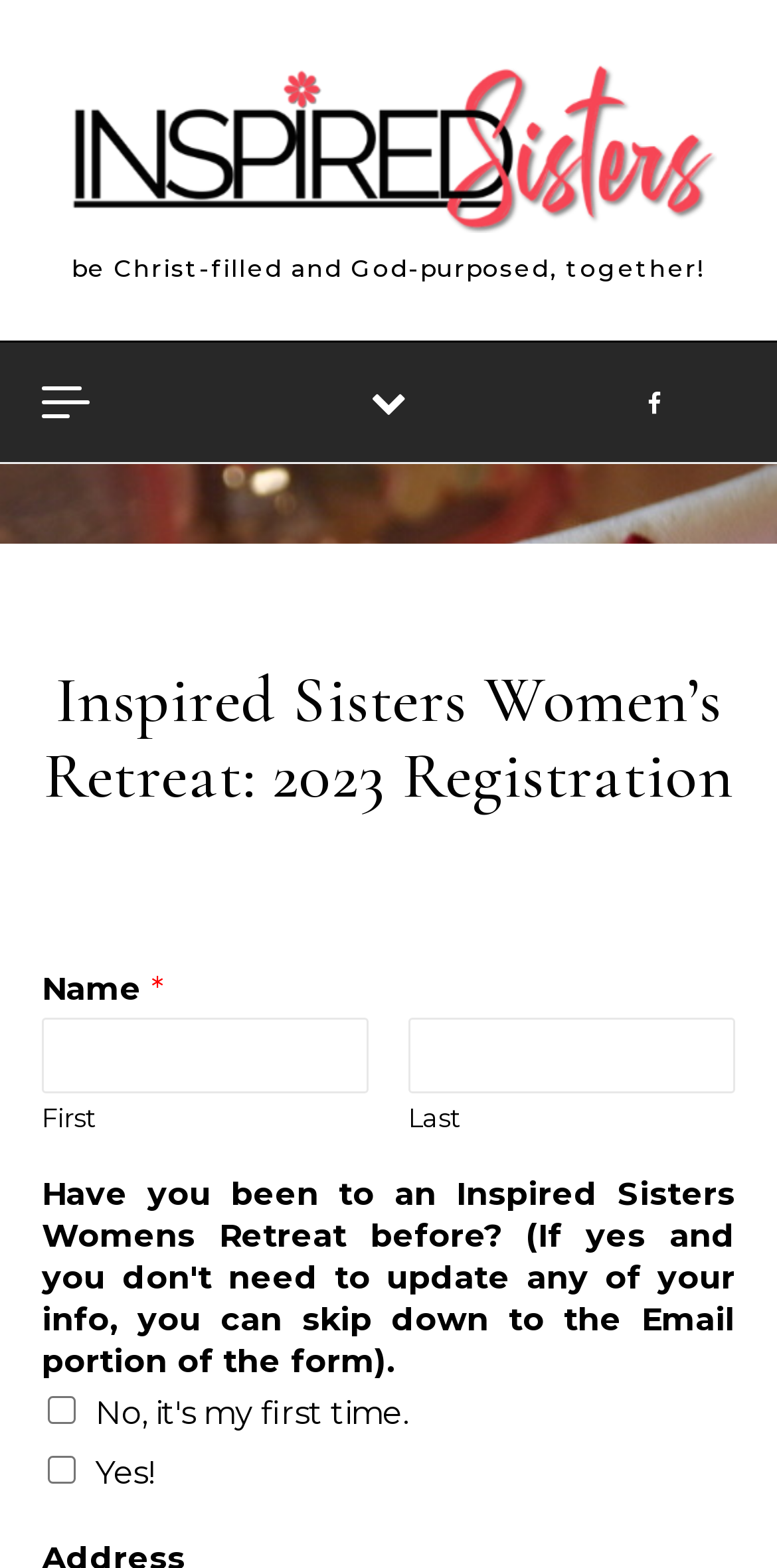Articulate a detailed summary of the webpage's content and design.

The webpage is promoting the Inspired Sisters Annual Women's Retreat at Willow Pond Resort in Honesdale, PA, from November 3rd to 5th, 2023. At the top-left corner, there is a logo image with the text "Inspired Sisters" next to it. Below the logo, there is a tagline that reads "be Christ-filled and God-purposed, together!".

On the top-right side, there are three buttons: two rectangular buttons with no text and a circular button with an icon. Below these buttons, there is a large heading that spans the width of the page, reading "Inspired Sisters Women’s Retreat: 2023 Registration".

Under the heading, there is a registration form with several fields. The first field is labeled "Name" with an asterisk symbol, indicating it's a required field. There are two text boxes for entering the first and last names. Further down, there are two checkboxes with options "No, it's my first time." and "Yes!".